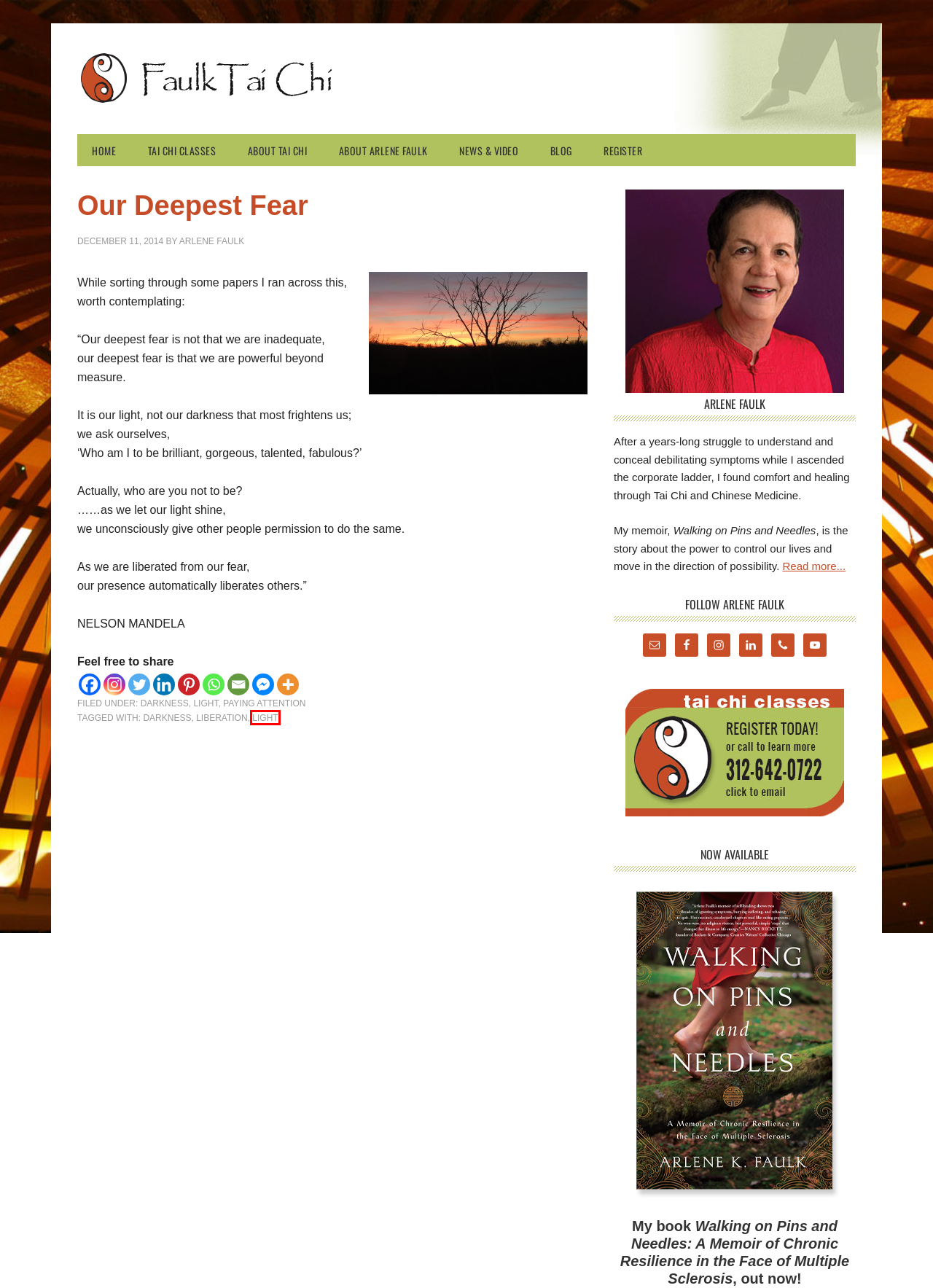You are given a webpage screenshot where a red bounding box highlights an element. Determine the most fitting webpage description for the new page that loads after clicking the element within the red bounding box. Here are the candidates:
A. light Archives | Faulk TaiChi
B. darkness Archives | Faulk TaiChi
C. Light Archives | Faulk TaiChi
D. Book | Arlene Faulk
E. Register for Tai Chi Classes | Faulk Tai Chi Classes
F. News & Video | Faulk TaiChi
G. Tai Chi Classes in Chicago, Evanston, IL | Faulk Tai Chi
H. About Tai Chi | Faulk Tai Chi classes in Chicago, Evanston

A